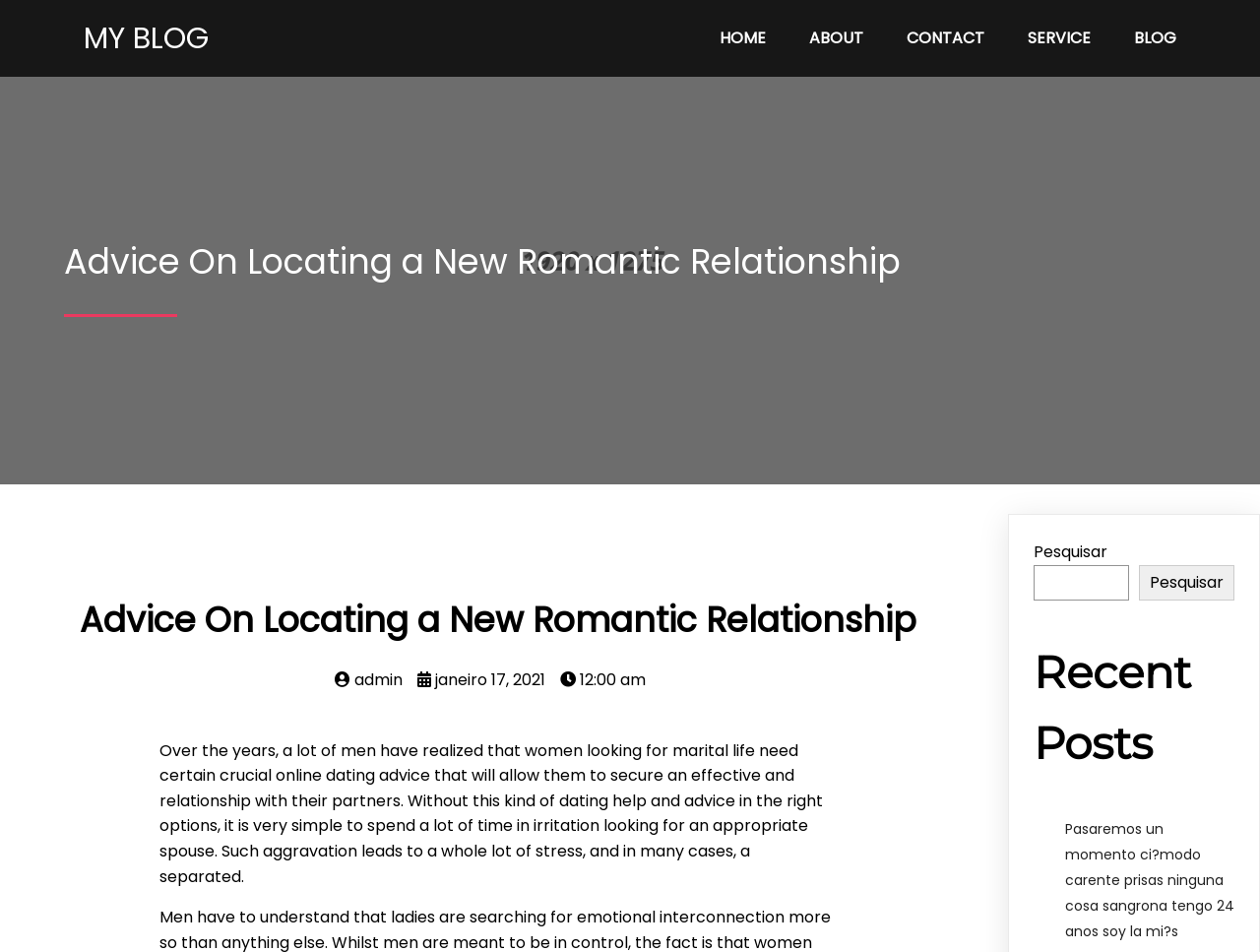Please provide the bounding box coordinates for the UI element as described: "janeiro 17, 2021". The coordinates must be four floats between 0 and 1, represented as [left, top, right, bottom].

[0.331, 0.702, 0.433, 0.726]